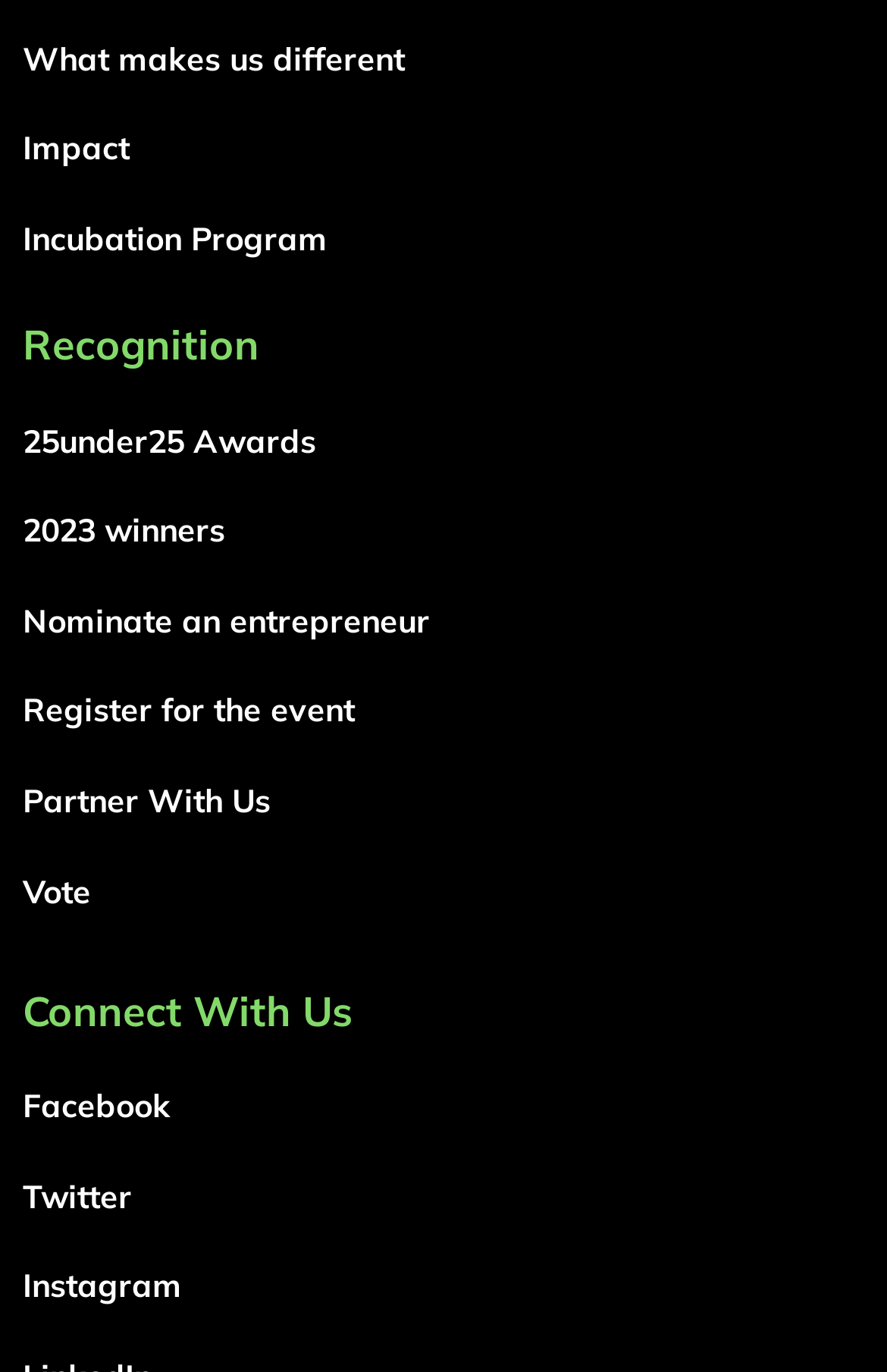Extract the bounding box coordinates for the UI element described as: "Nominate an entrepreneur".

[0.026, 0.437, 0.485, 0.467]